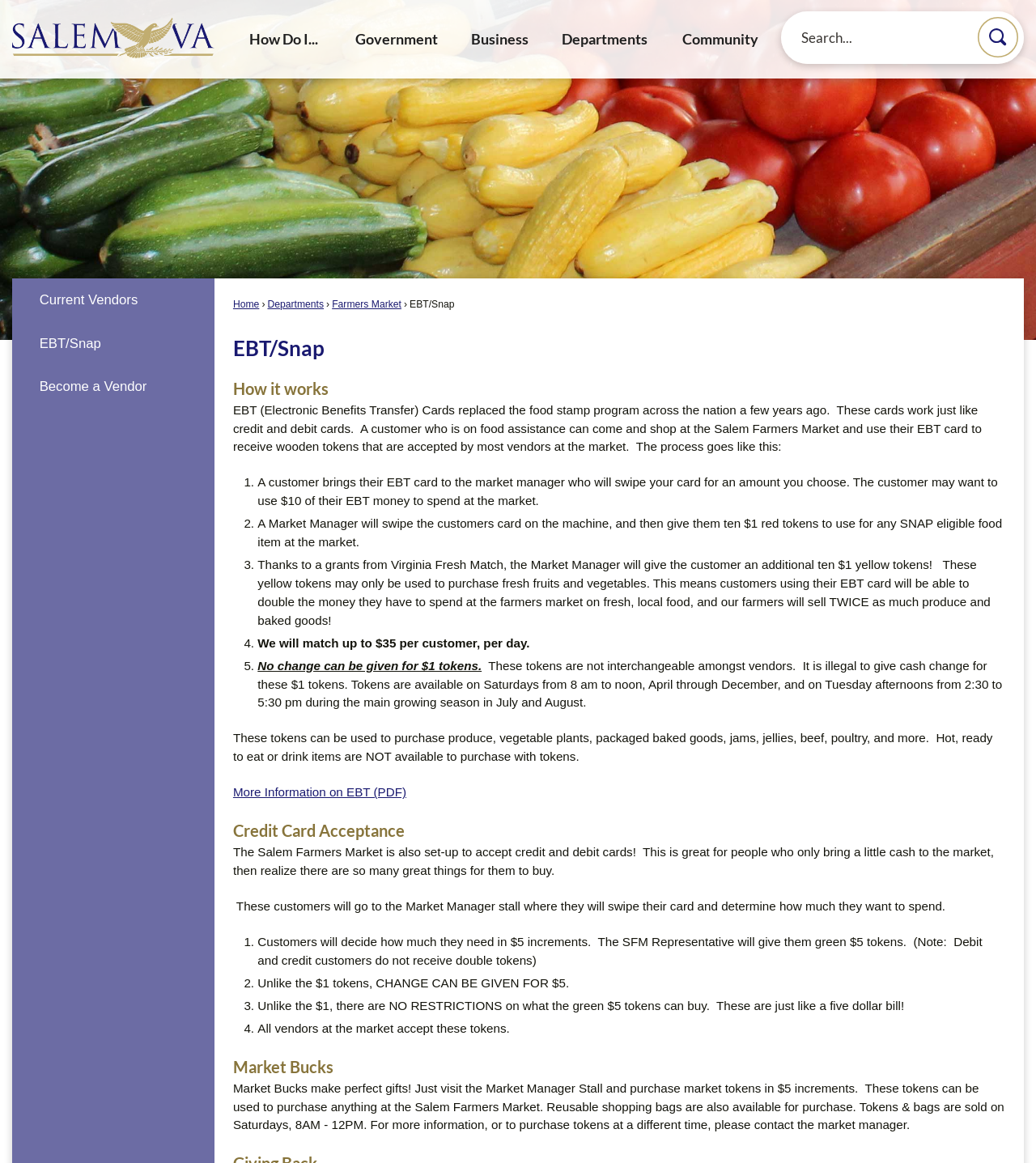Bounding box coordinates are to be given in the format (top-left x, top-left y, bottom-right x, bottom-right y). All values must be floating point numbers between 0 and 1. Provide the bounding box coordinate for the UI element described as: parent_node: Search

[0.944, 0.015, 0.983, 0.05]